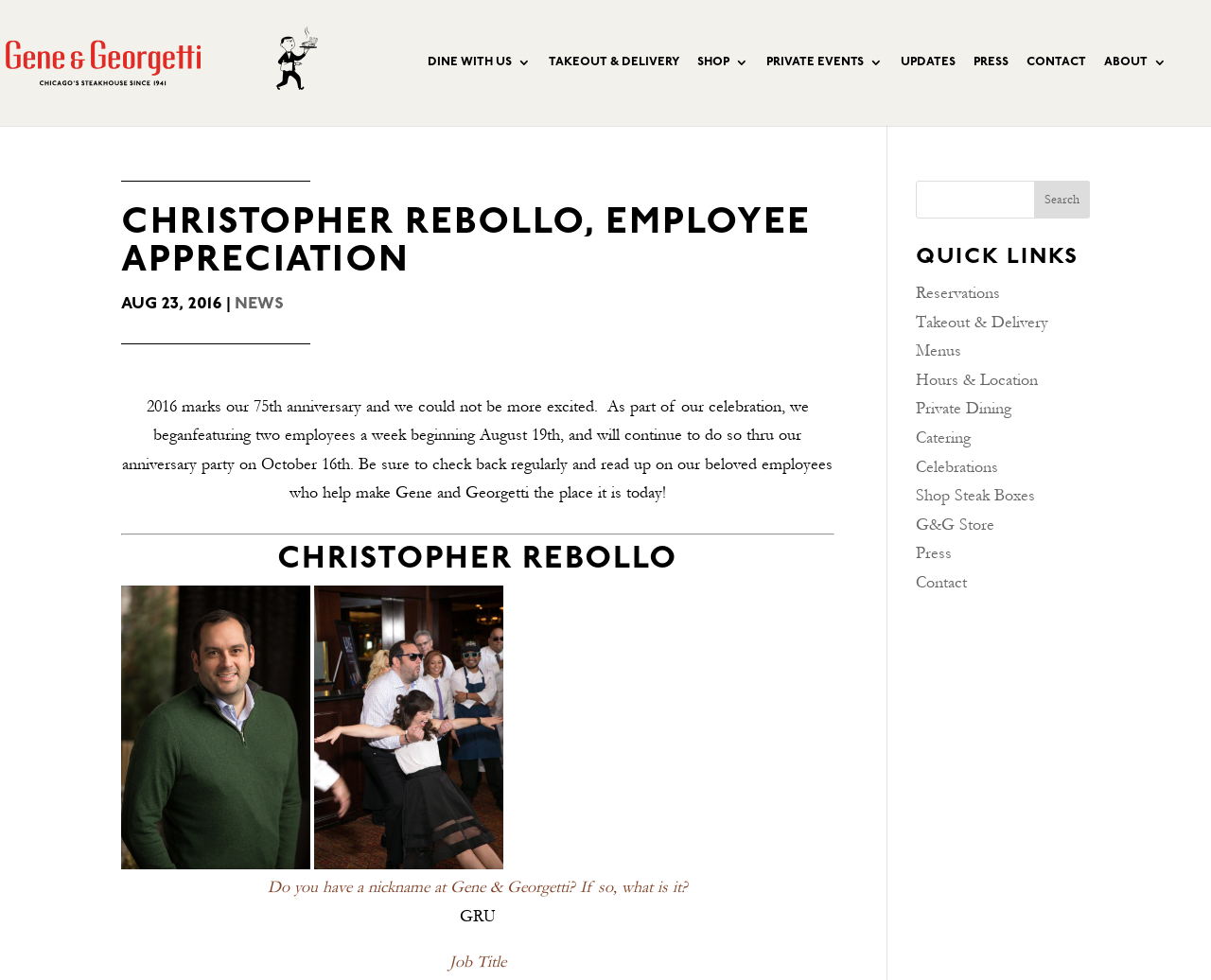For the given element description Catering, determine the bounding box coordinates of the UI element. The coordinates should follow the format (top-left x, top-left y, bottom-right x, bottom-right y) and be within the range of 0 to 1.

[0.756, 0.436, 0.802, 0.457]